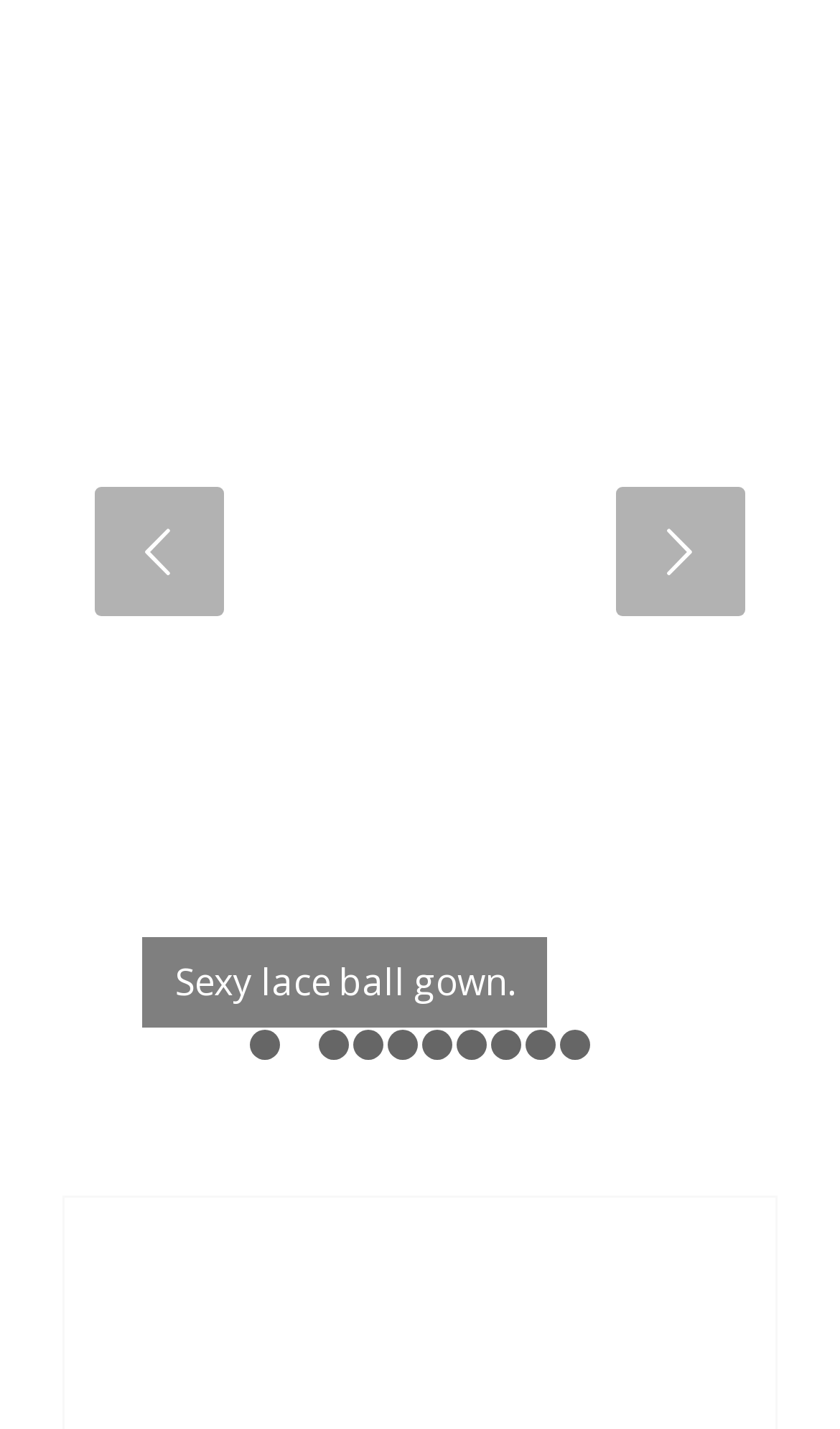Please analyze the image and give a detailed answer to the question:
What is the theme of the wedding dresses shown?

Based on the OCR text and image descriptions, the wedding dresses shown are described as 'dreamy and romantic' and 'elegant and sexy', indicating that the theme of the wedding dresses is romantic and elegant.